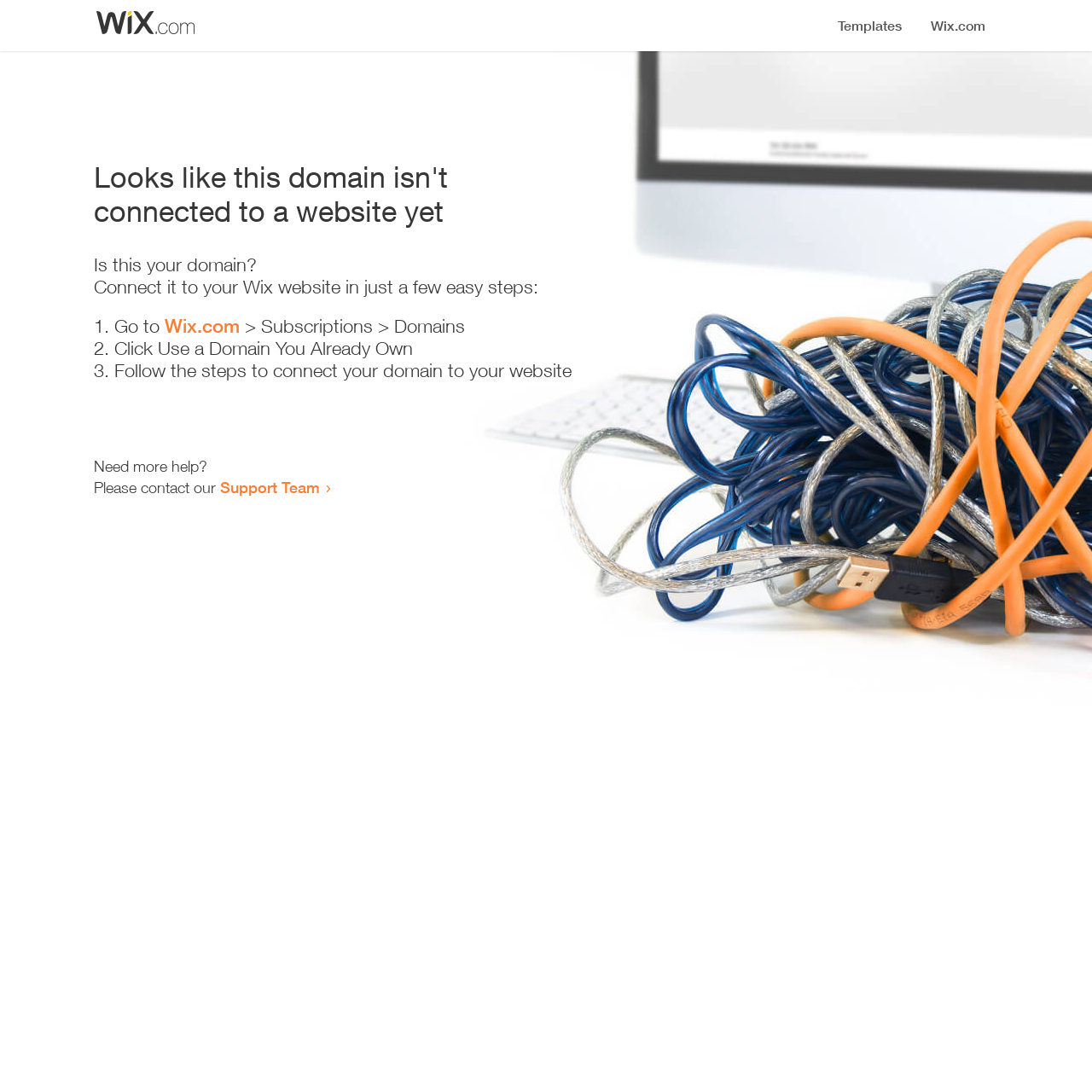Create a detailed narrative describing the layout and content of the webpage.

The webpage appears to be an error page, indicating that a domain is not connected to a website yet. At the top, there is a small image, followed by a heading that states the error message. Below the heading, there is a series of instructions to connect the domain to a Wix website. The instructions are presented in a step-by-step format, with three numbered list items. Each list item contains a brief description of the action to take, with the second list item containing a link to Wix.com. 

To the right of the list items, there is a brief description of the action to take. The instructions are followed by a message asking if the user needs more help, and providing a link to the Support Team if they do. The overall layout is simple and easy to follow, with clear headings and concise text.